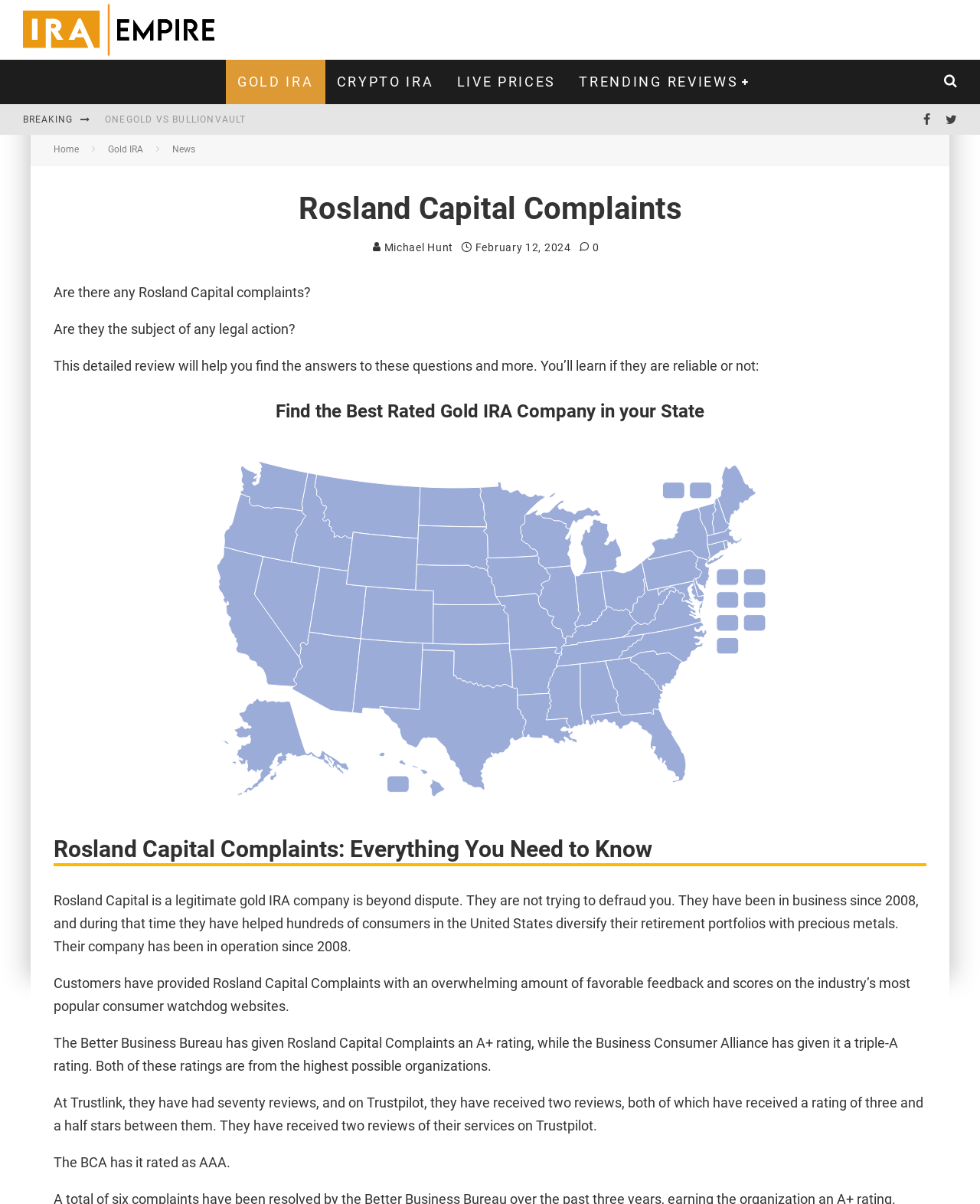Please extract the title of the webpage.

Rosland Capital Complaints